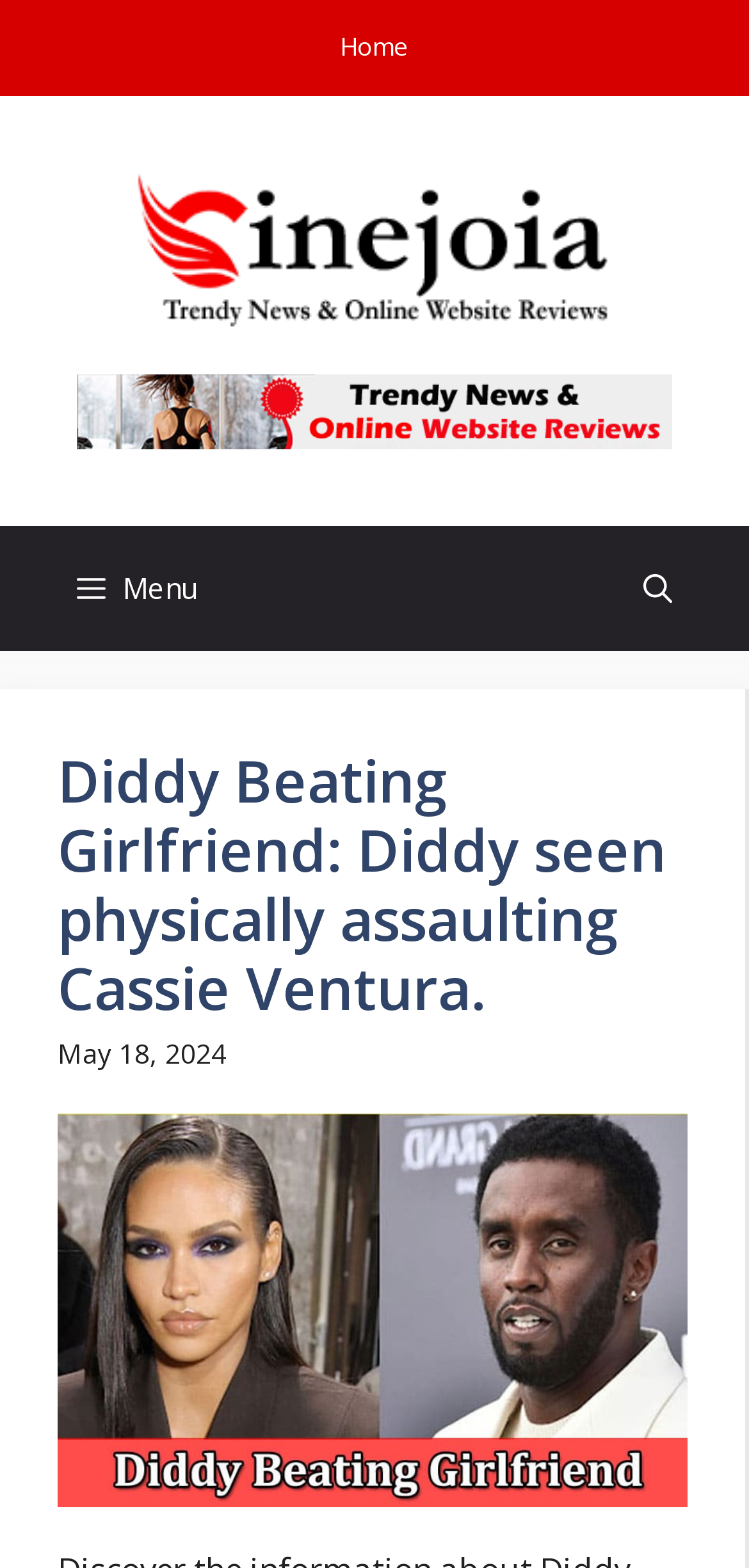Offer a meticulous description of the webpage's structure and content.

The webpage is a news website that displays trending news articles. At the top, there is a banner that spans the entire width of the page, containing a link to the site's homepage labeled "Cinejoia" accompanied by the site's logo. Below the banner, there is a navigation menu that also spans the entire width of the page, featuring a "Menu" button on the left and an "Open search" button on the right.

The main content of the page is a news article with a heading that reads "Diddy Beating Girlfriend: Diddy seen physically assaulting Cassie Ventura." The article is positioned below the navigation menu and takes up most of the page's width. The heading is followed by a link to the article, a timestamp indicating the article was published on "May 18, 2024", and a figure containing an image related to the article.

There are a total of 3 links on the page, including the "Home" link at the top, the link to the article, and the site's logo which is also a link. There are 2 buttons, the "Menu" button and the "Open search" button, and 2 images, the site's logo and the image related to the article.